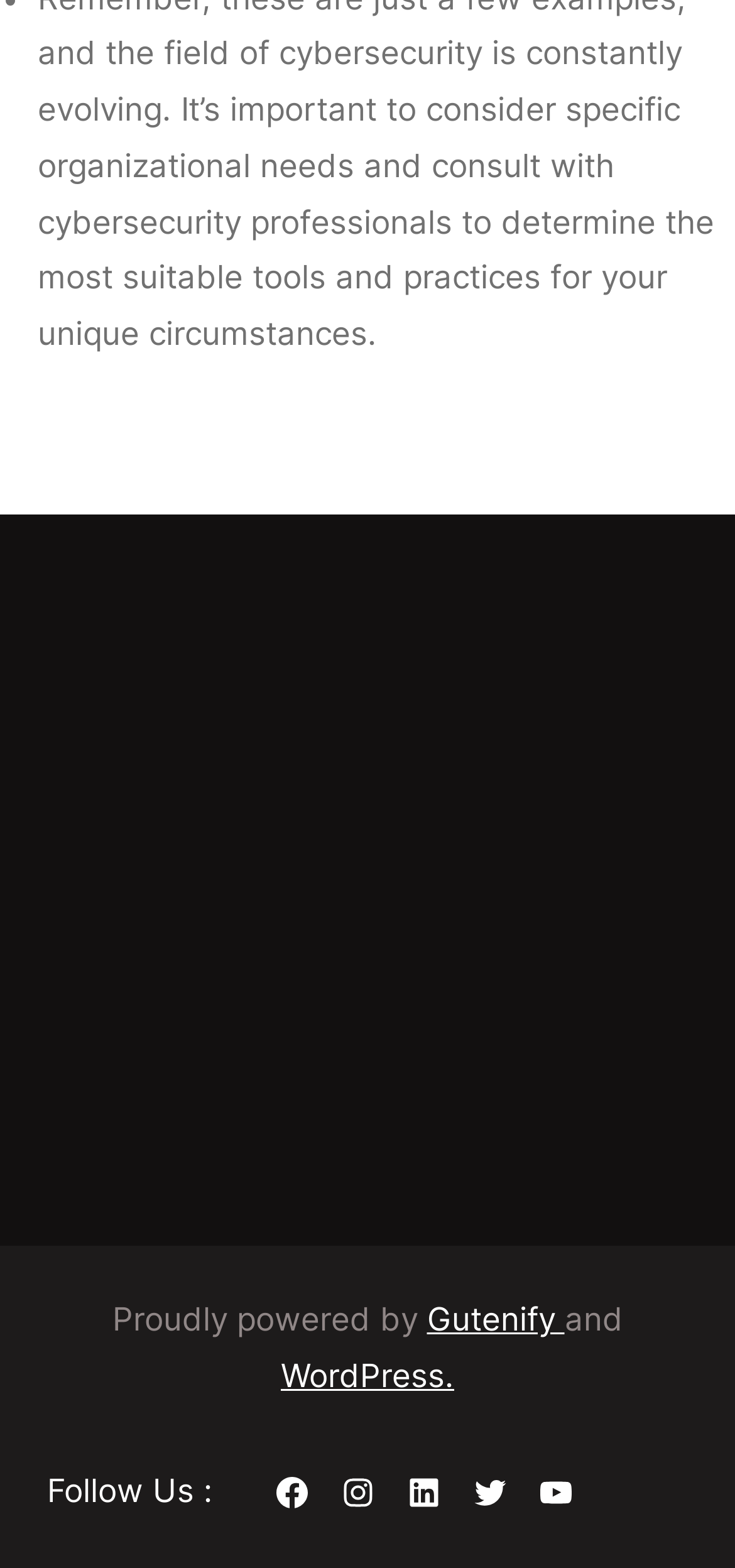Can you look at the image and give a comprehensive answer to the question:
What is the address of the company?

I found the address by looking at the StaticText element with the OCR text '3222 92nd ST 103 East Elmhurst New York, NY 11369' which is located at the top of the page, indicating it's the company's address.